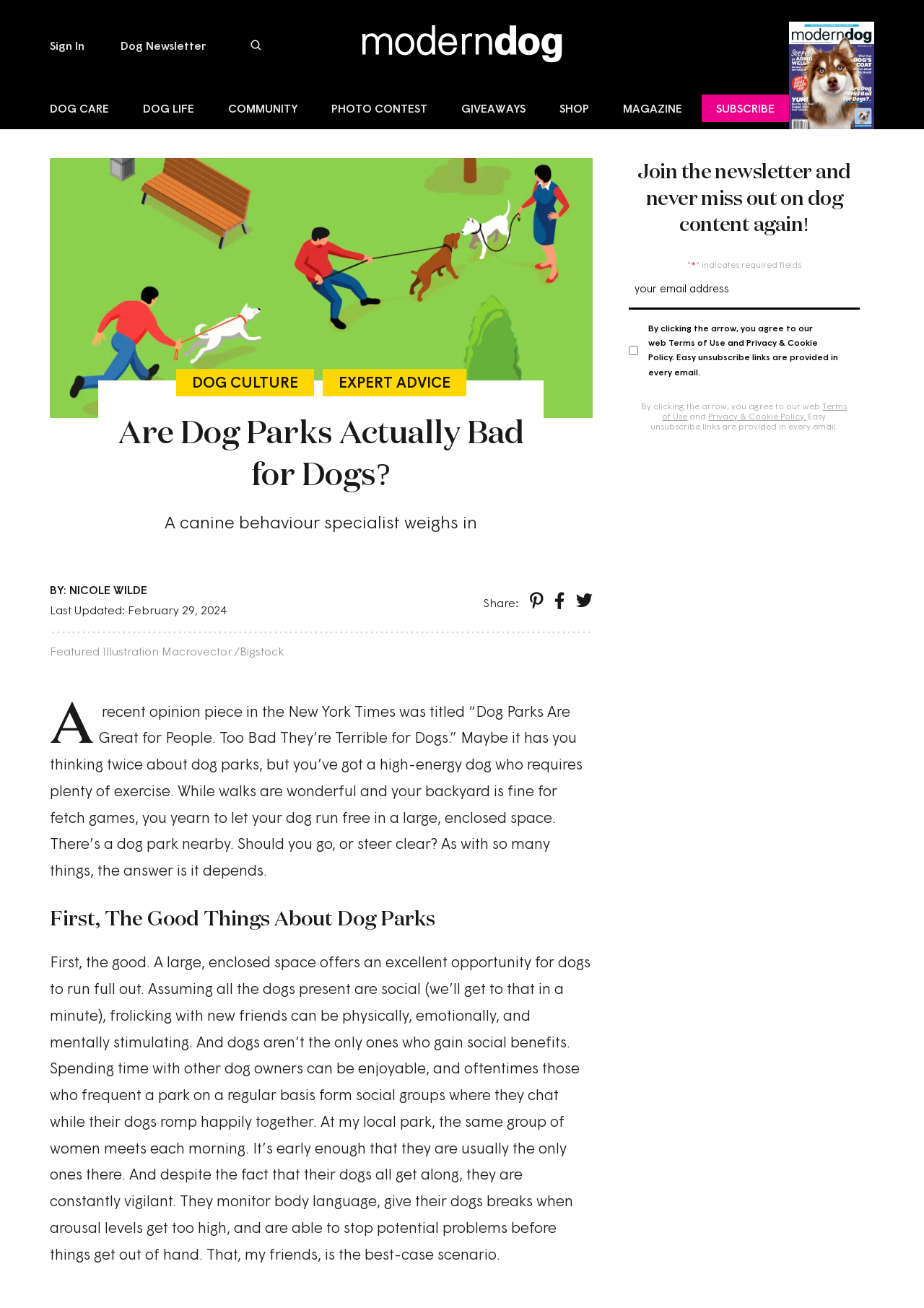How many social media sharing options are available?
Refer to the image and give a detailed response to the question.

I counted the number of social media sharing options by looking at the links and images near the 'Share:' static text, which are located near the bottom of the article, and found three social media sharing options, indicating that there are three social media sharing options available.